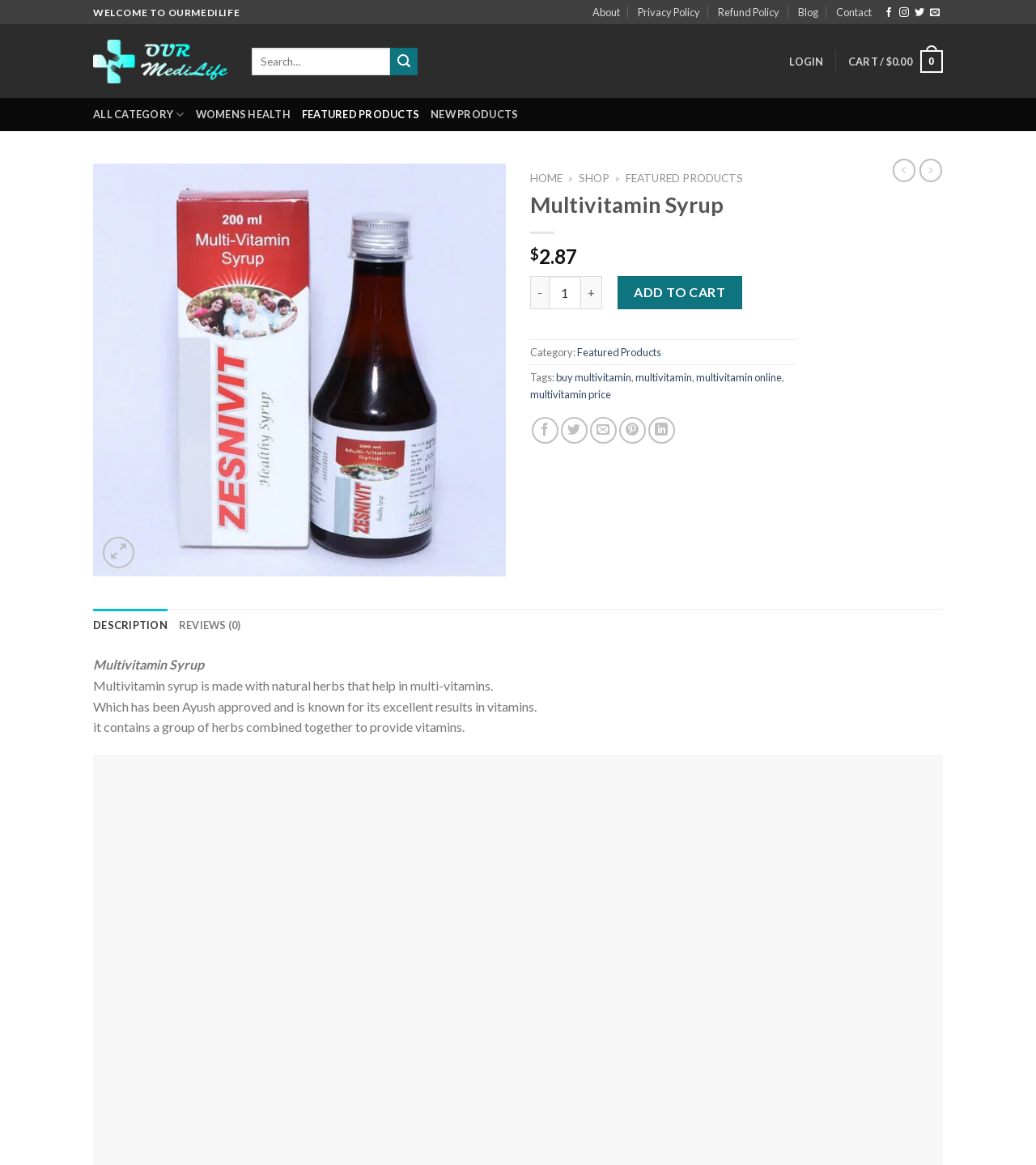Point out the bounding box coordinates of the section to click in order to follow this instruction: "Add multivitamin syrup to cart".

[0.596, 0.237, 0.716, 0.265]